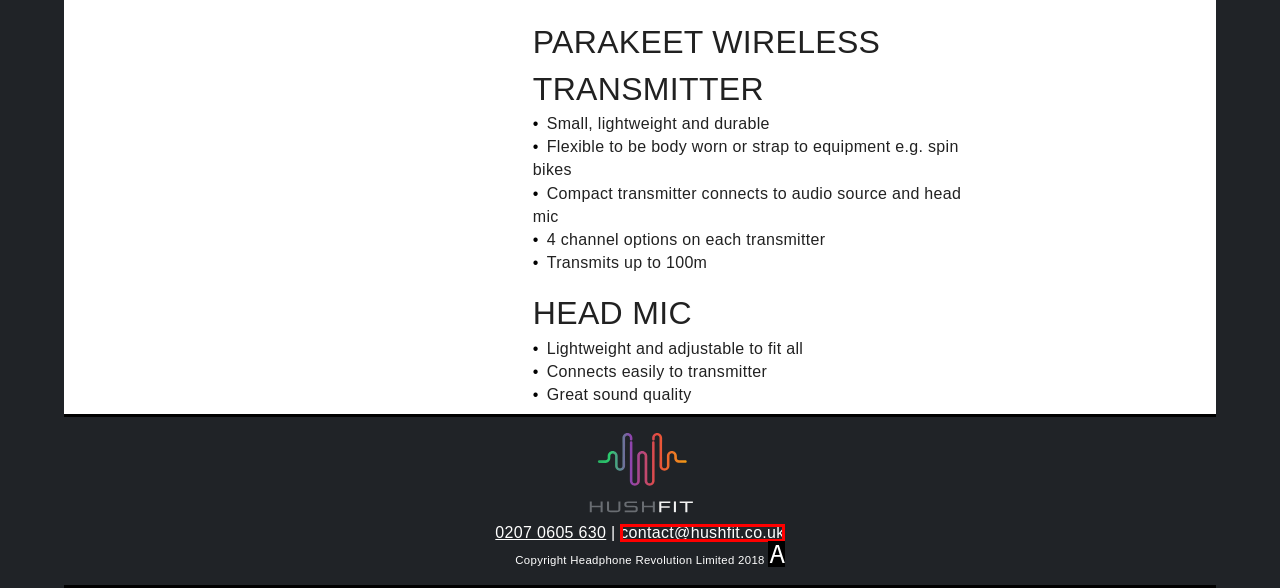Which option corresponds to the following element description: Starting with Continuous Improvement?
Please provide the letter of the correct choice.

None